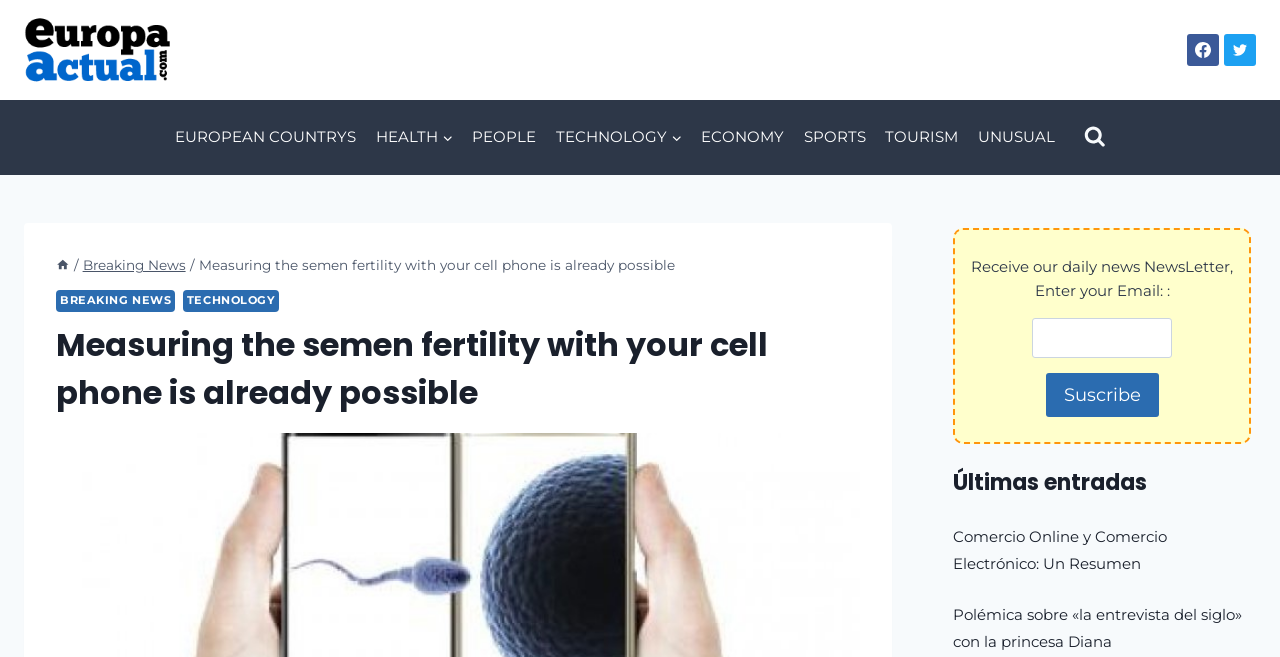Respond to the following question with a brief word or phrase:
What is the name of the hospital mentioned?

Brigham and Women’s Hospital